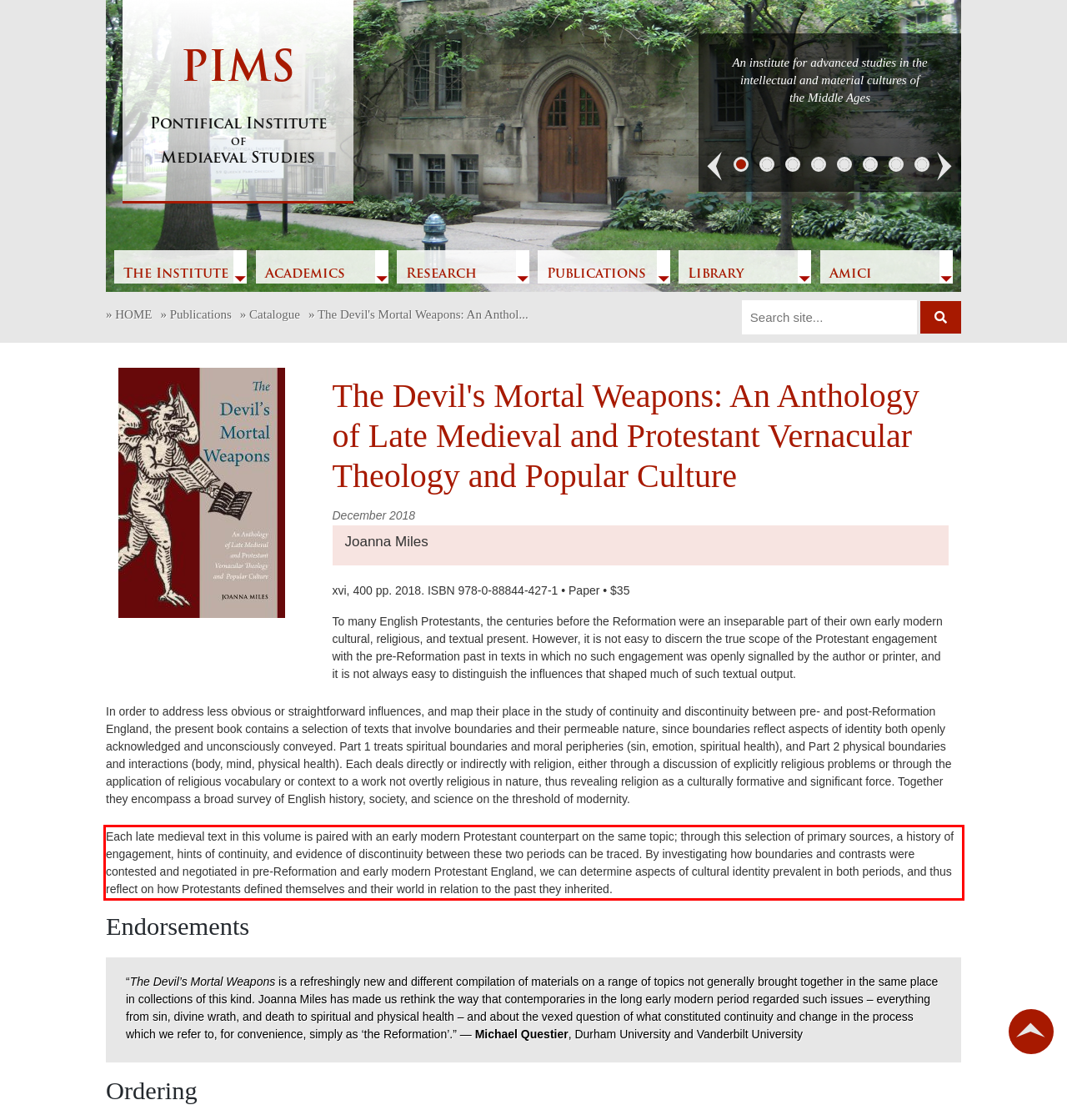Please analyze the provided webpage screenshot and perform OCR to extract the text content from the red rectangle bounding box.

Each late medieval text in this volume is paired with an early modern Protestant counterpart on the same topic; through this selection of primary sources, a history of engagement, hints of continuity, and evidence of discontinuity between these two periods can be traced. By investigating how boundaries and contrasts were contested and negotiated in pre-Reformation and early modern Protestant England, we can determine aspects of cultural identity prevalent in both periods, and thus reflect on how Protestants defined themselves and their world in relation to the past they inherited.